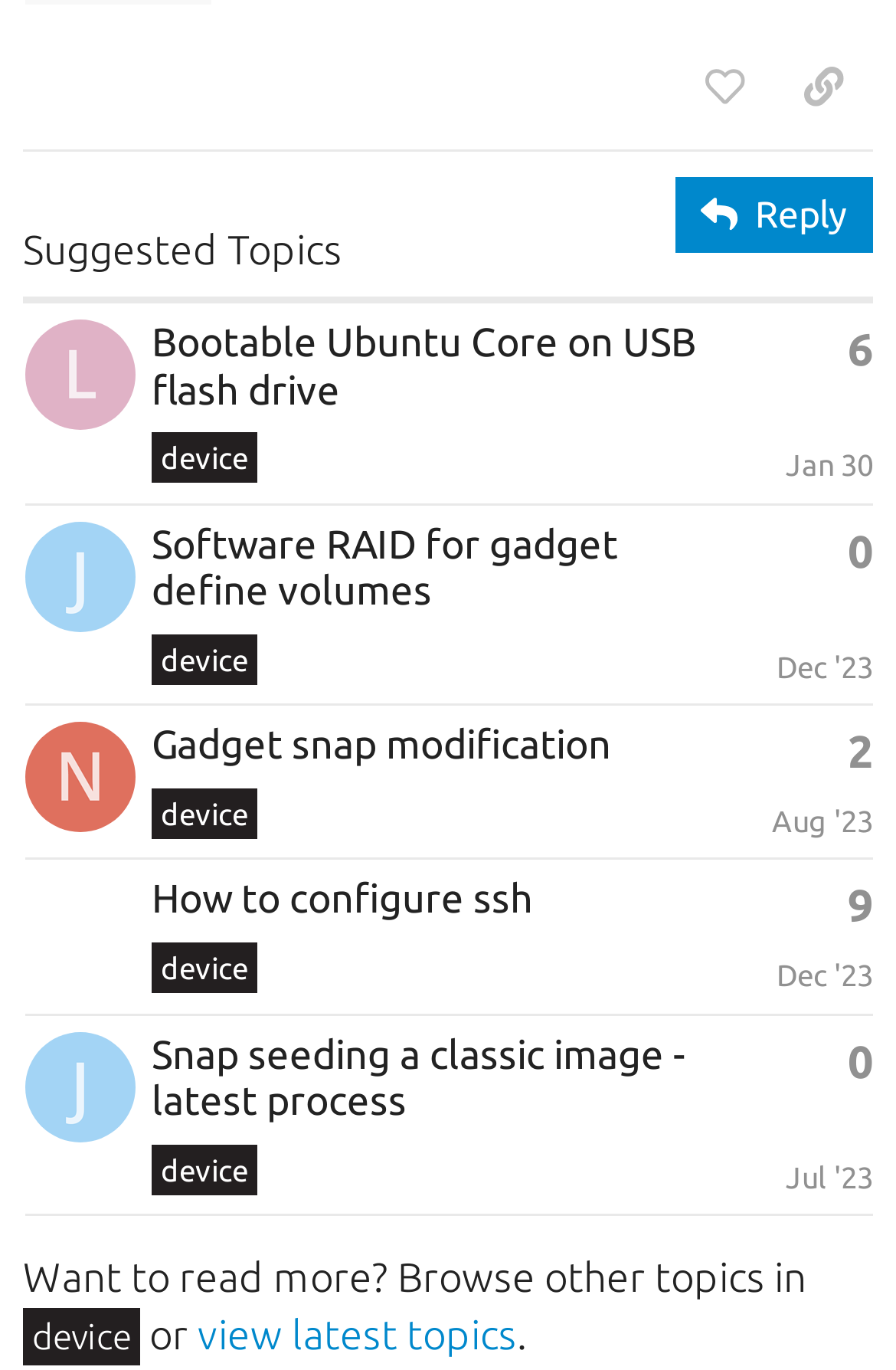How many replies does the topic 'Software RAID for gadget define volumes' have?
Based on the screenshot, provide a one-word or short-phrase response.

0